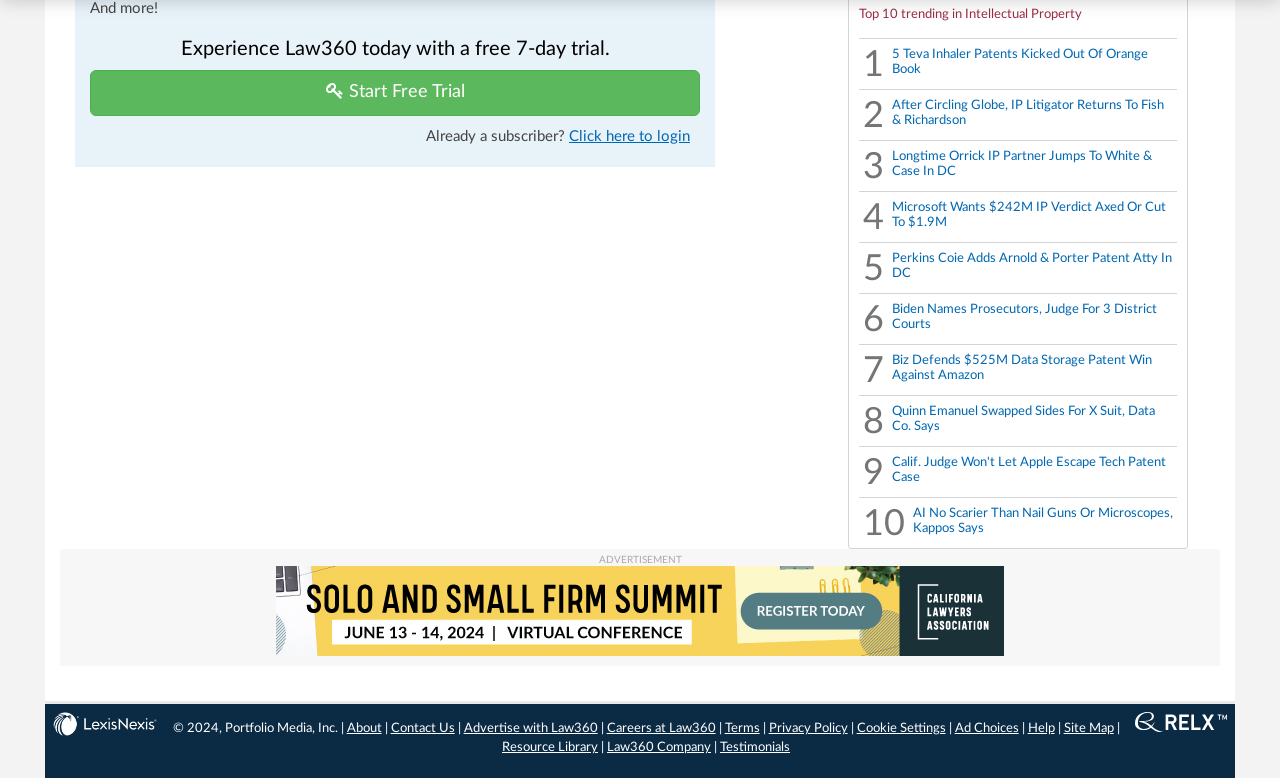Please identify the bounding box coordinates of where to click in order to follow the instruction: "Learn about Law360 Company".

[0.474, 0.953, 0.555, 0.97]